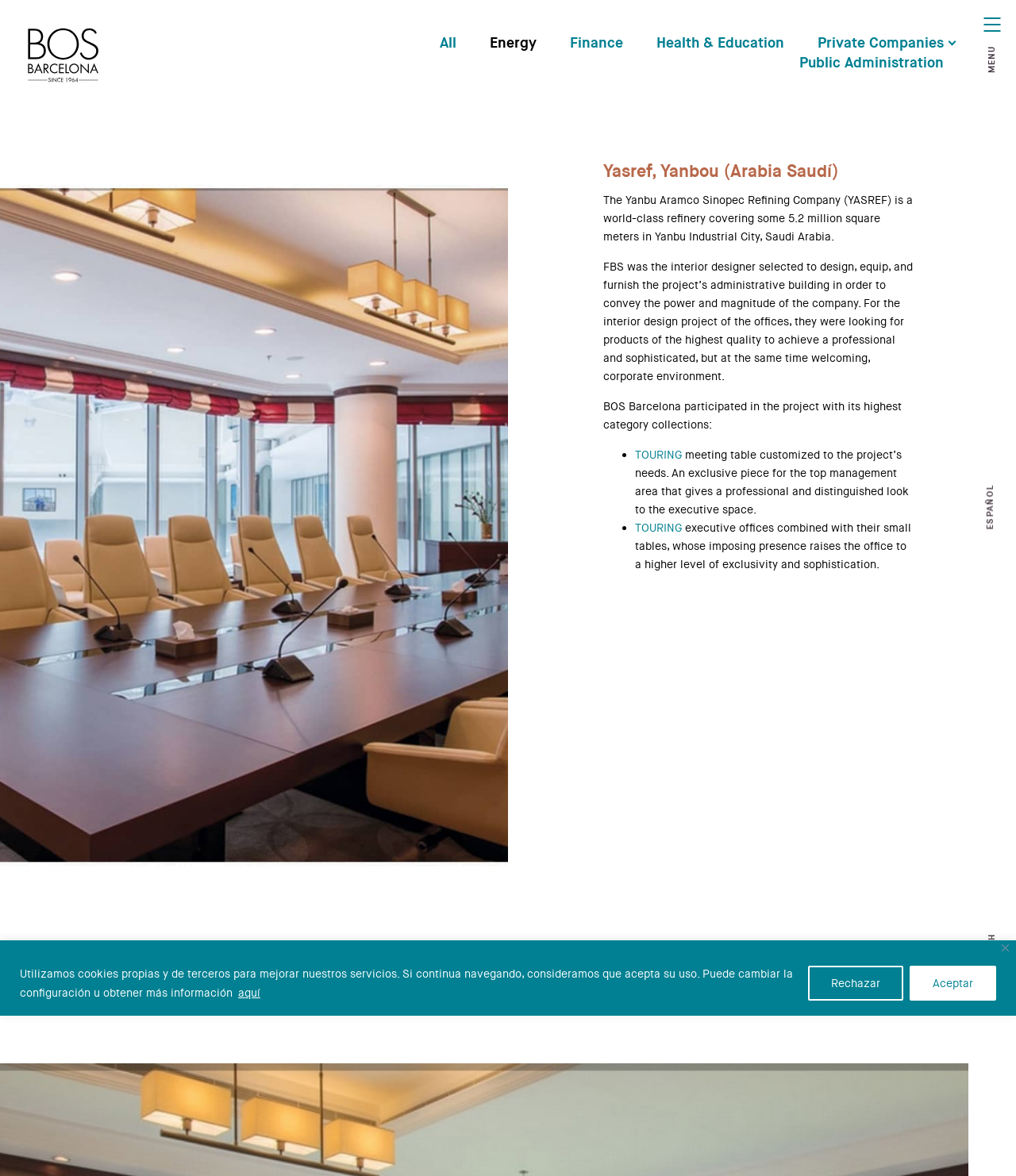Determine the coordinates of the bounding box for the clickable area needed to execute this instruction: "Click on the SEARCH link".

[0.966, 0.794, 0.987, 0.849]